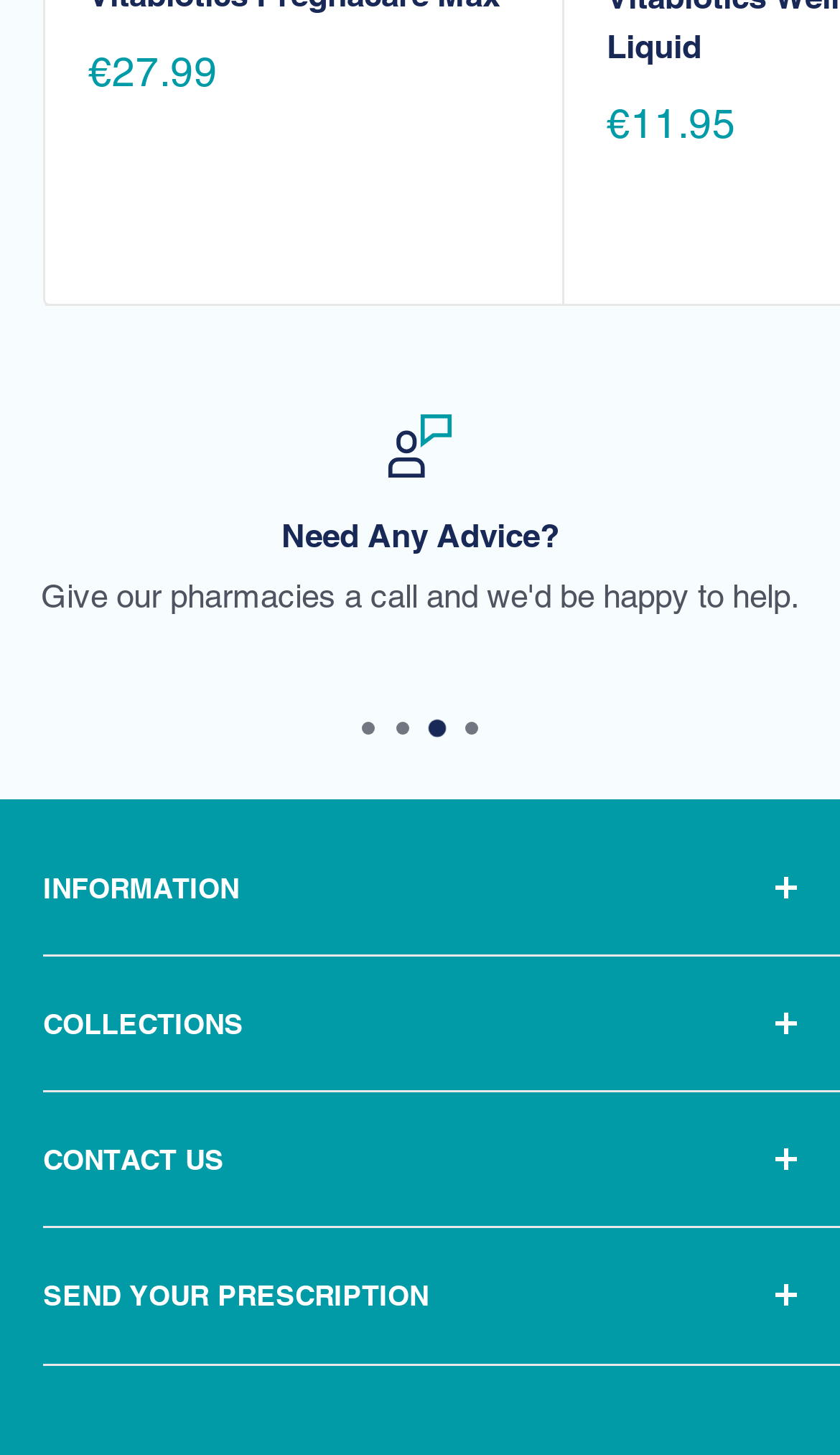Find the bounding box coordinates of the element I should click to carry out the following instruction: "Click the arrow icon".

None